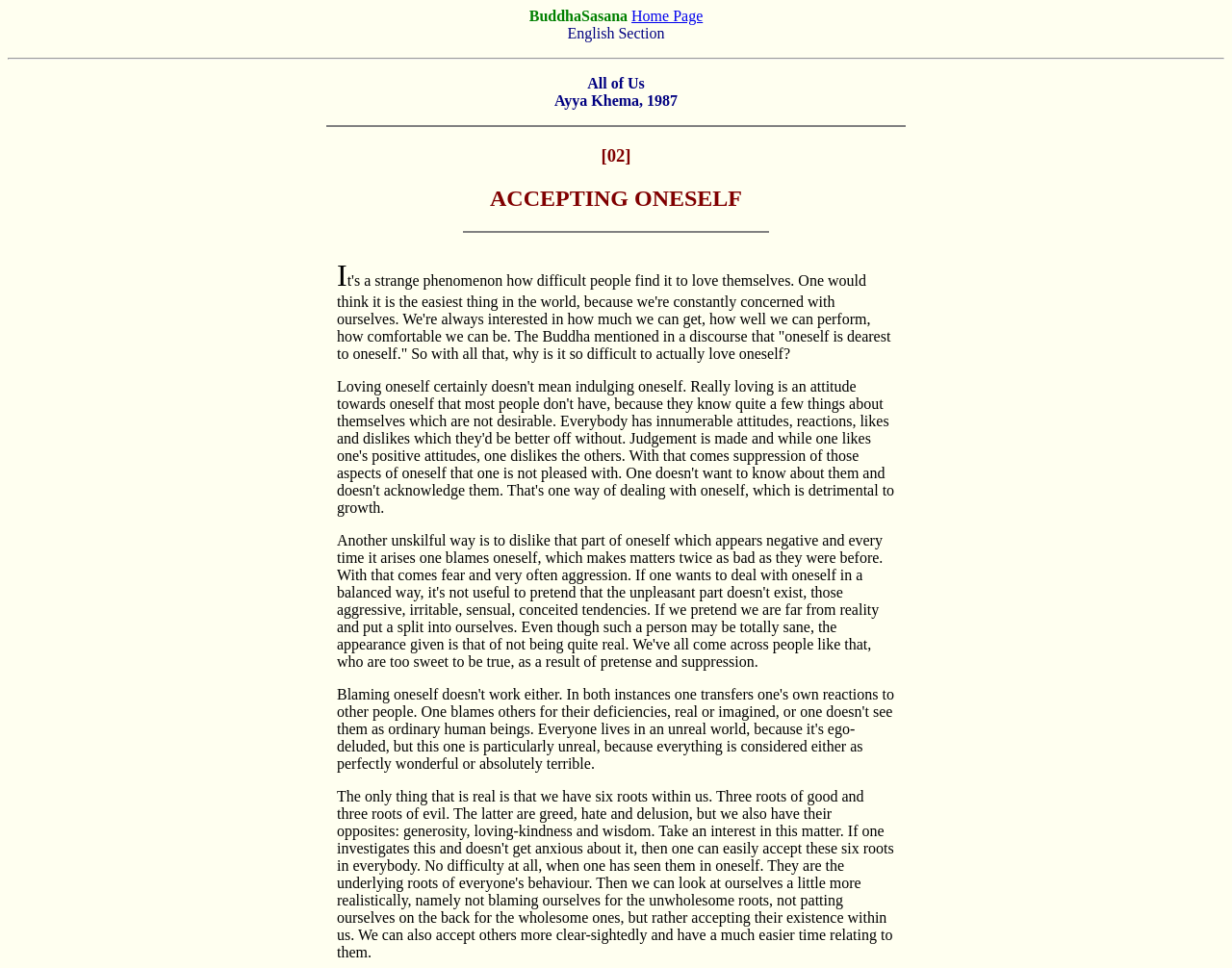What is the title of the article?
Refer to the image and provide a one-word or short phrase answer.

ACCEPTING ONESELF